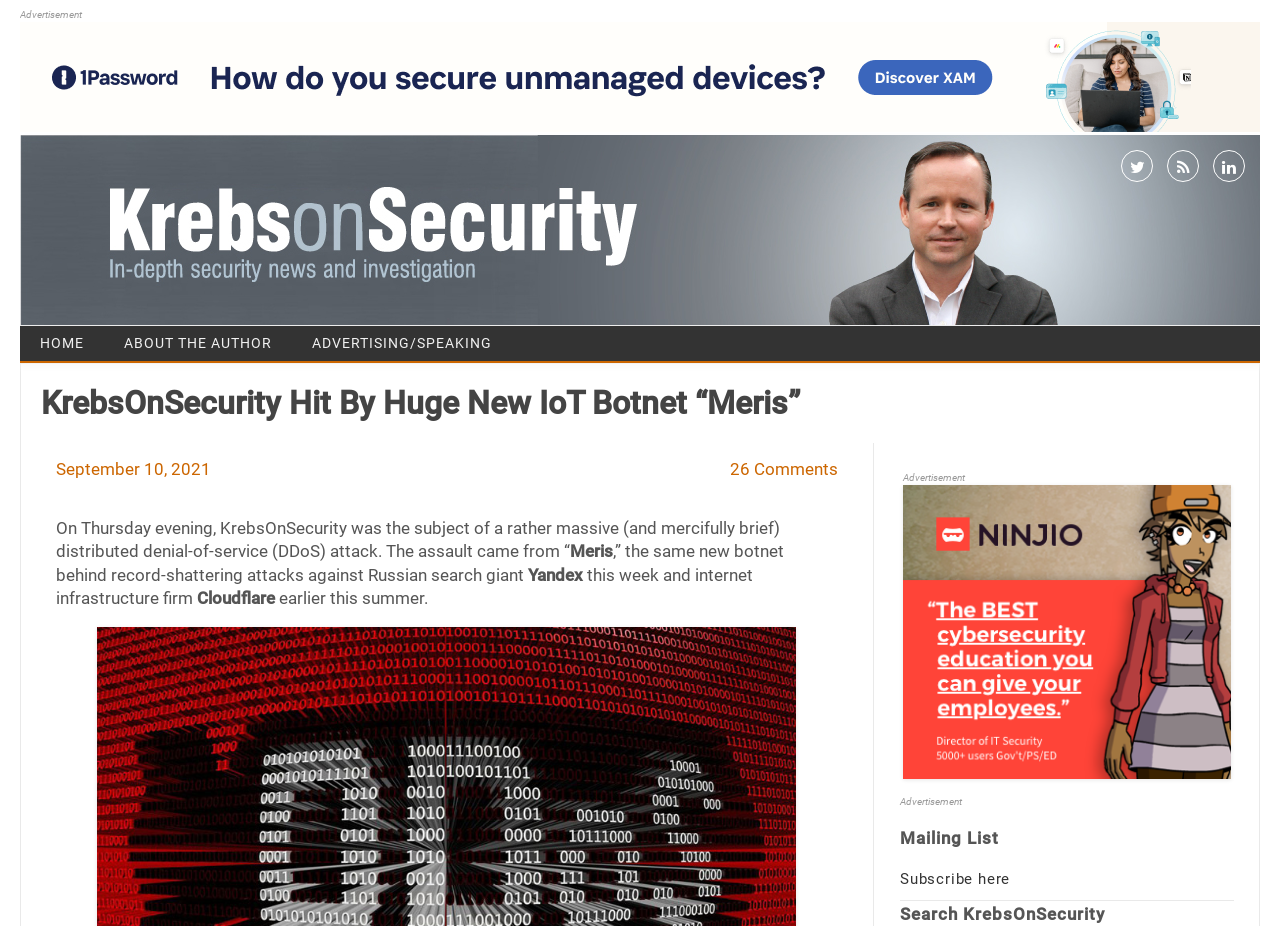What is the purpose of the link at the bottom of the page?
Please ensure your answer to the question is detailed and covers all necessary aspects.

I found the purpose of the link by reading the text near the link, which says 'Mailing List' and 'Subscribe here', indicating that the link is for subscribing to the mailing list.